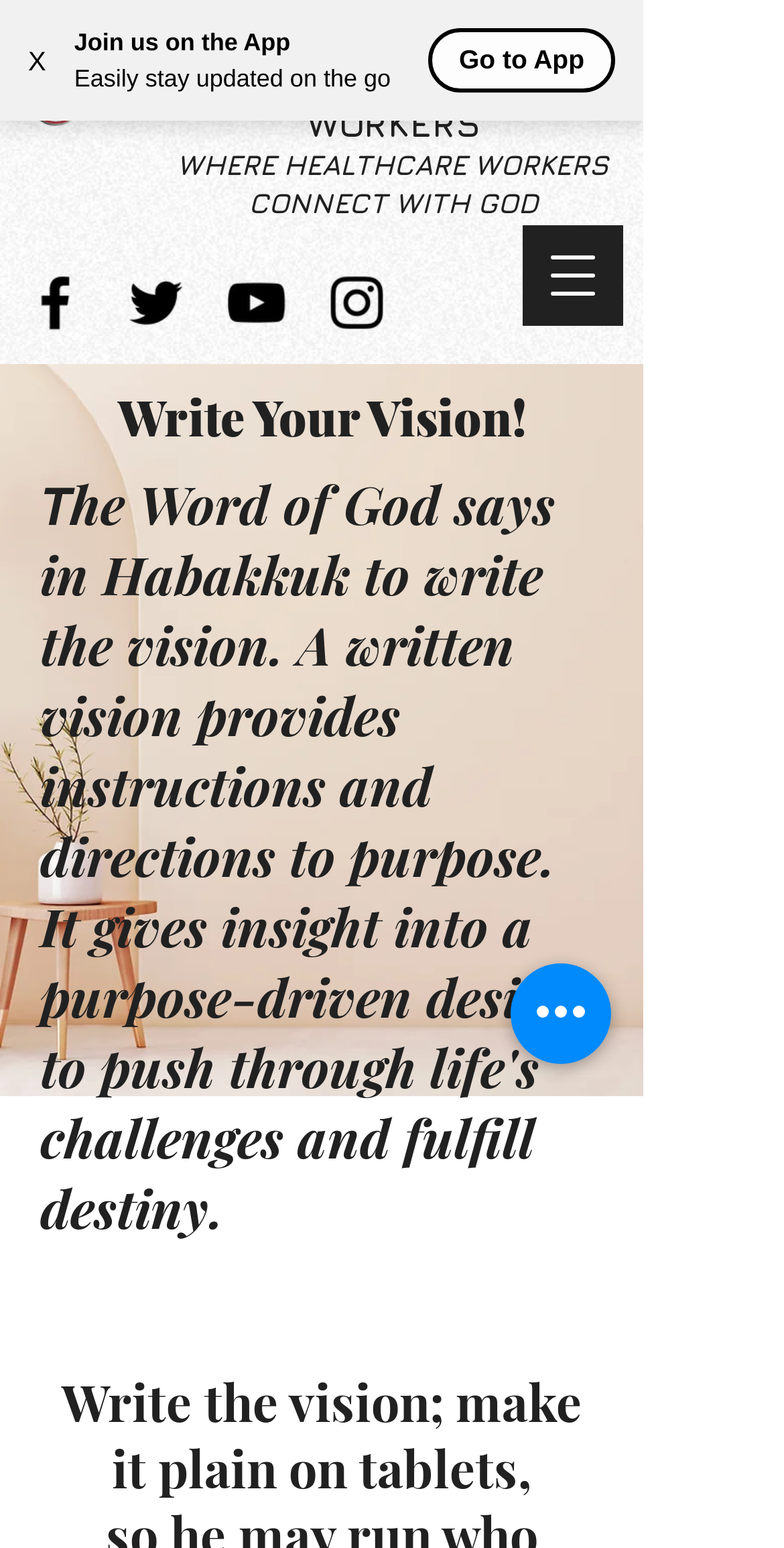Detail the various sections and features present on the webpage.

This webpage is about Kingdom Connectors for Healthcare Workers, a faith-based community. At the top left corner, there is a button to close the current window, labeled "X". Next to it, there are three lines of text: "Join us on the App", "Easily stay updated on the go", and "Go to App", which seem to be promoting a mobile app. 

Below these lines of text, there is a social bar with four social media links: Facebook, Twitter, YouTube, and Instagram, each represented by its respective icon. 

The main content of the webpage is divided into two sections. On the left side, there is a large image, likely a 3D mockup, which takes up about a quarter of the screen. On the right side, there are two headings: "KINGDOM CONNECTION FOR HEALTHCARE WORKERS" and "WHERE HEALTHCARE WORKERS CONNECT WITH GOD", which suggest the purpose of the community.

At the top right corner, there is a button to open a navigation menu, which contains a heading "Write Your Vision!" and a few lines of text, including a biblical quote "Write the vision; make it plain on tablets,". 

Finally, at the bottom right corner, there is a button labeled "Quick actions".